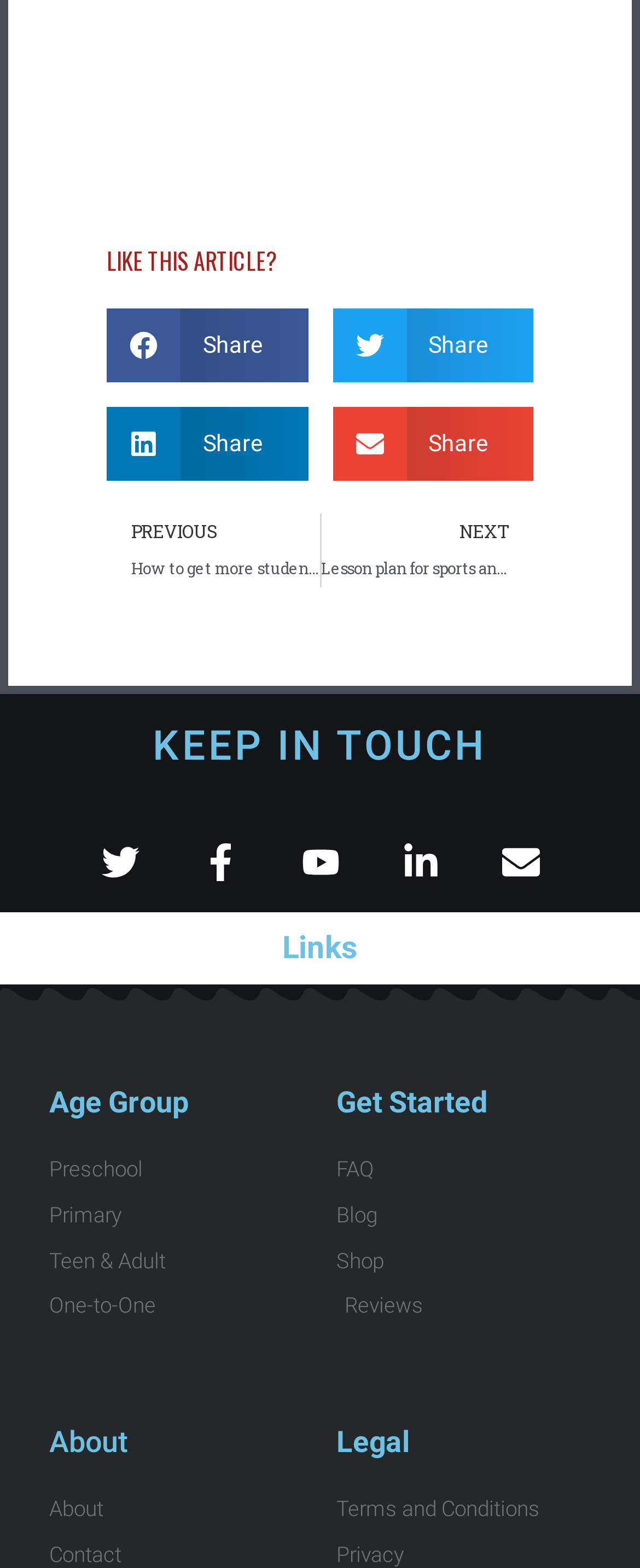What is the last article link available?
Use the image to give a comprehensive and detailed response to the question.

I looked at the links available at the top of the webpage and found the last article link, which is 'NEXT Lesson plan for sports and can you play Next'.